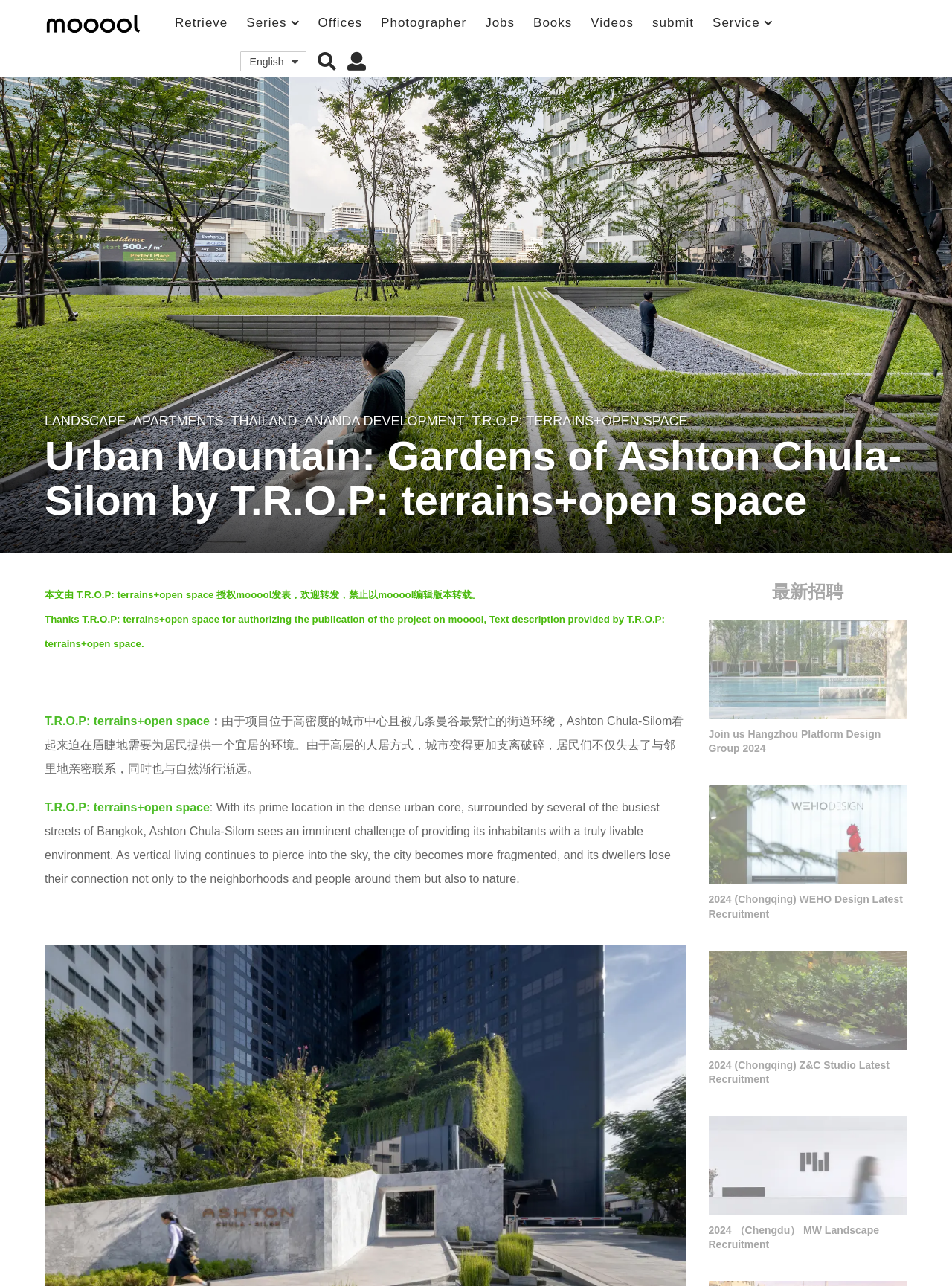Given the element description "Landscape" in the screenshot, predict the bounding box coordinates of that UI element.

[0.047, 0.321, 0.132, 0.333]